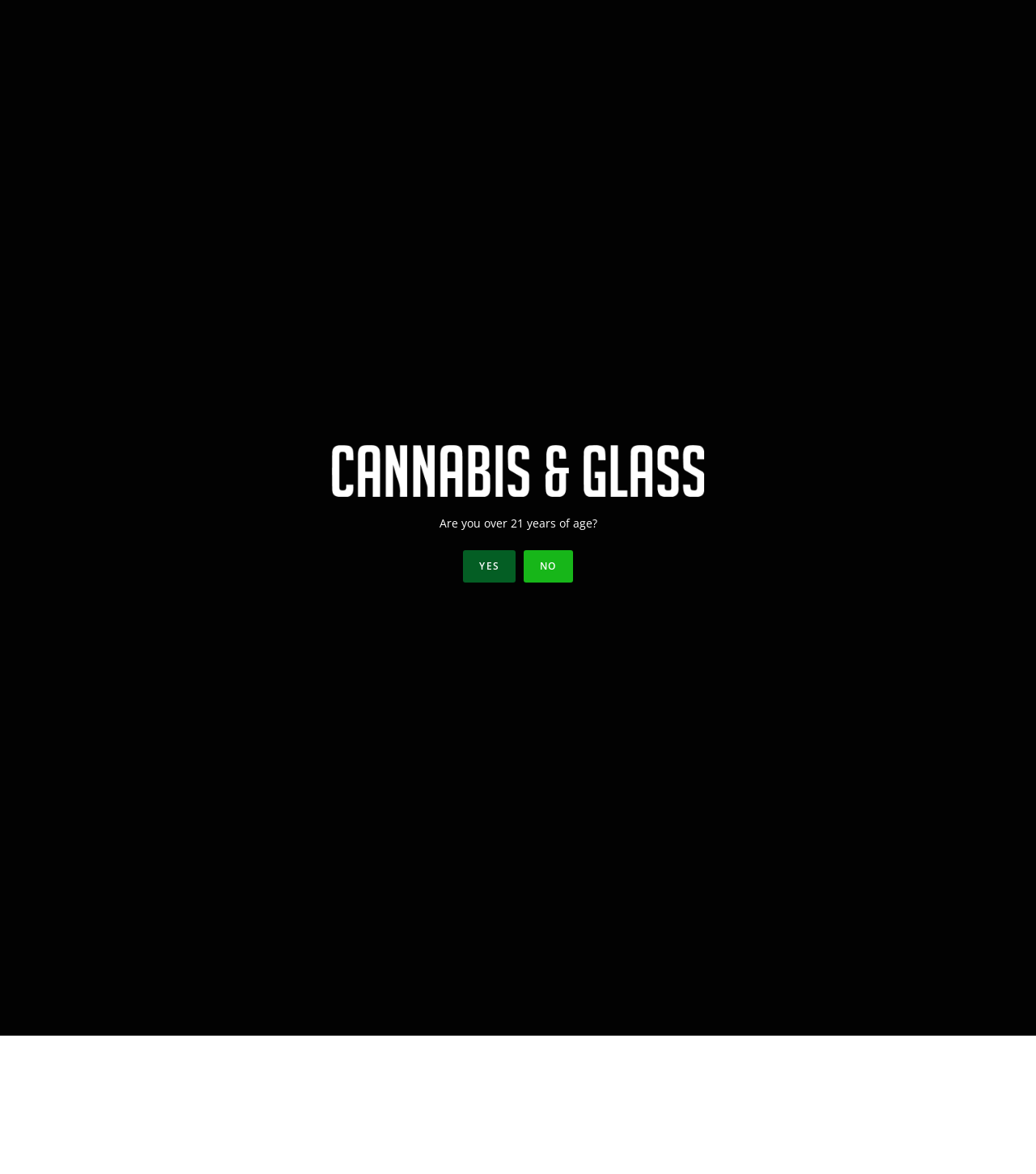Using details from the image, please answer the following question comprehensively:
What is the purpose of the search box?

I determined the purpose of the search box by looking at the search element with the text 'Search this website', which is located in the primary sidebar. This indicates that the search box is intended for searching within the website.